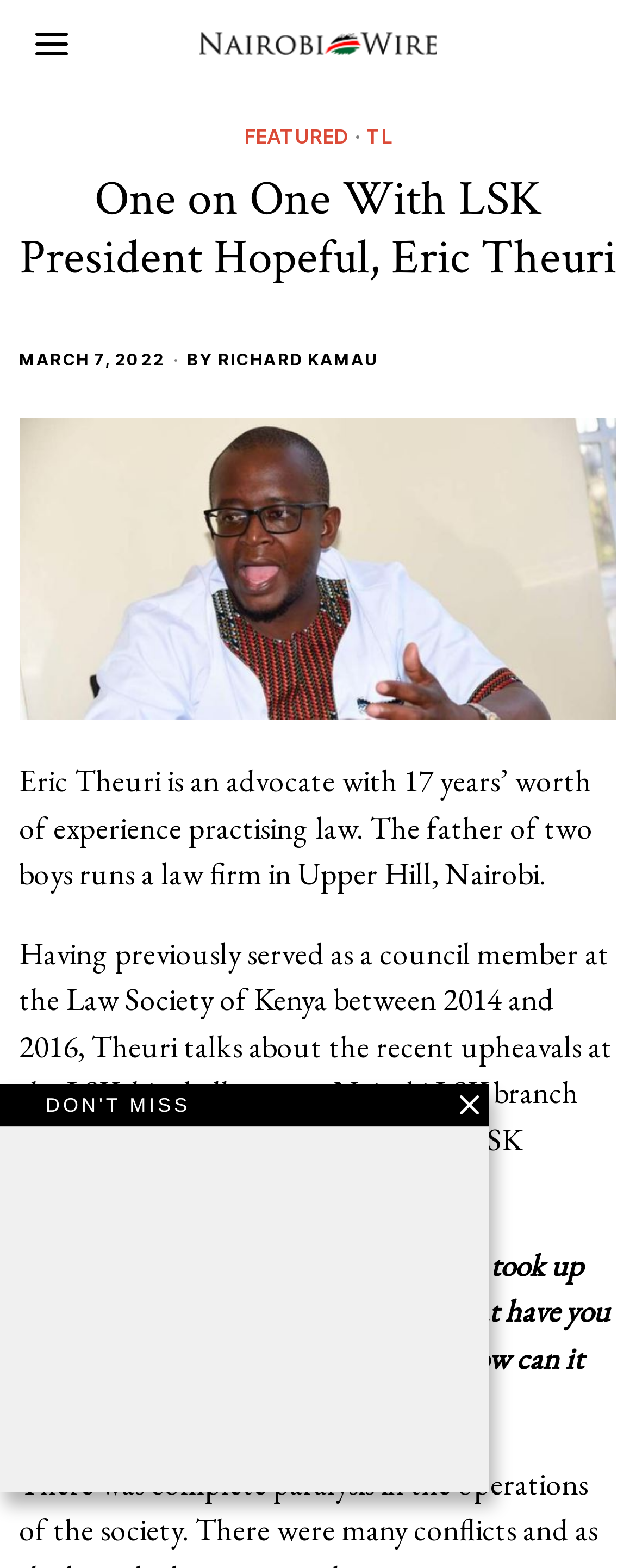Identify the bounding box coordinates for the UI element mentioned here: "Richard Kamau". Provide the coordinates as four float values between 0 and 1, i.e., [left, top, right, bottom].

[0.343, 0.221, 0.595, 0.236]